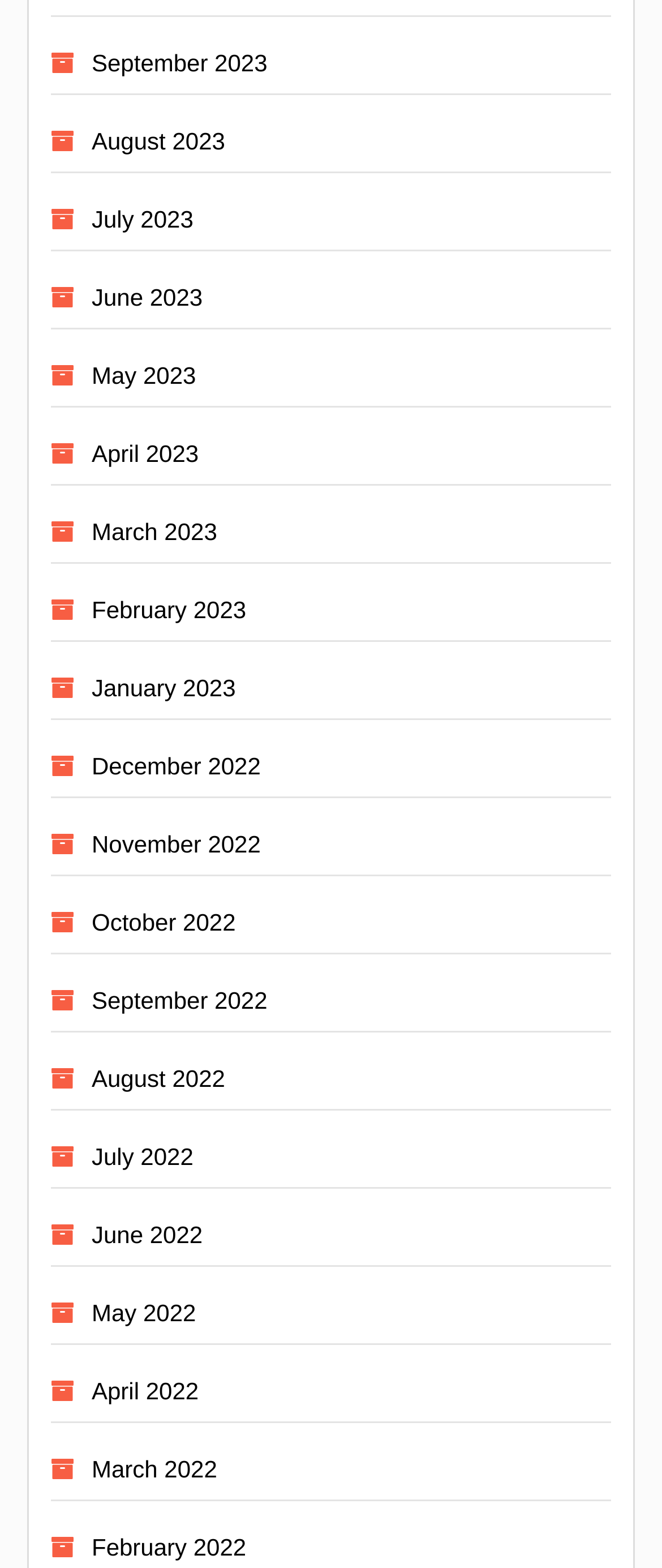Please find the bounding box coordinates for the clickable element needed to perform this instruction: "view September 2023".

[0.138, 0.032, 0.404, 0.049]